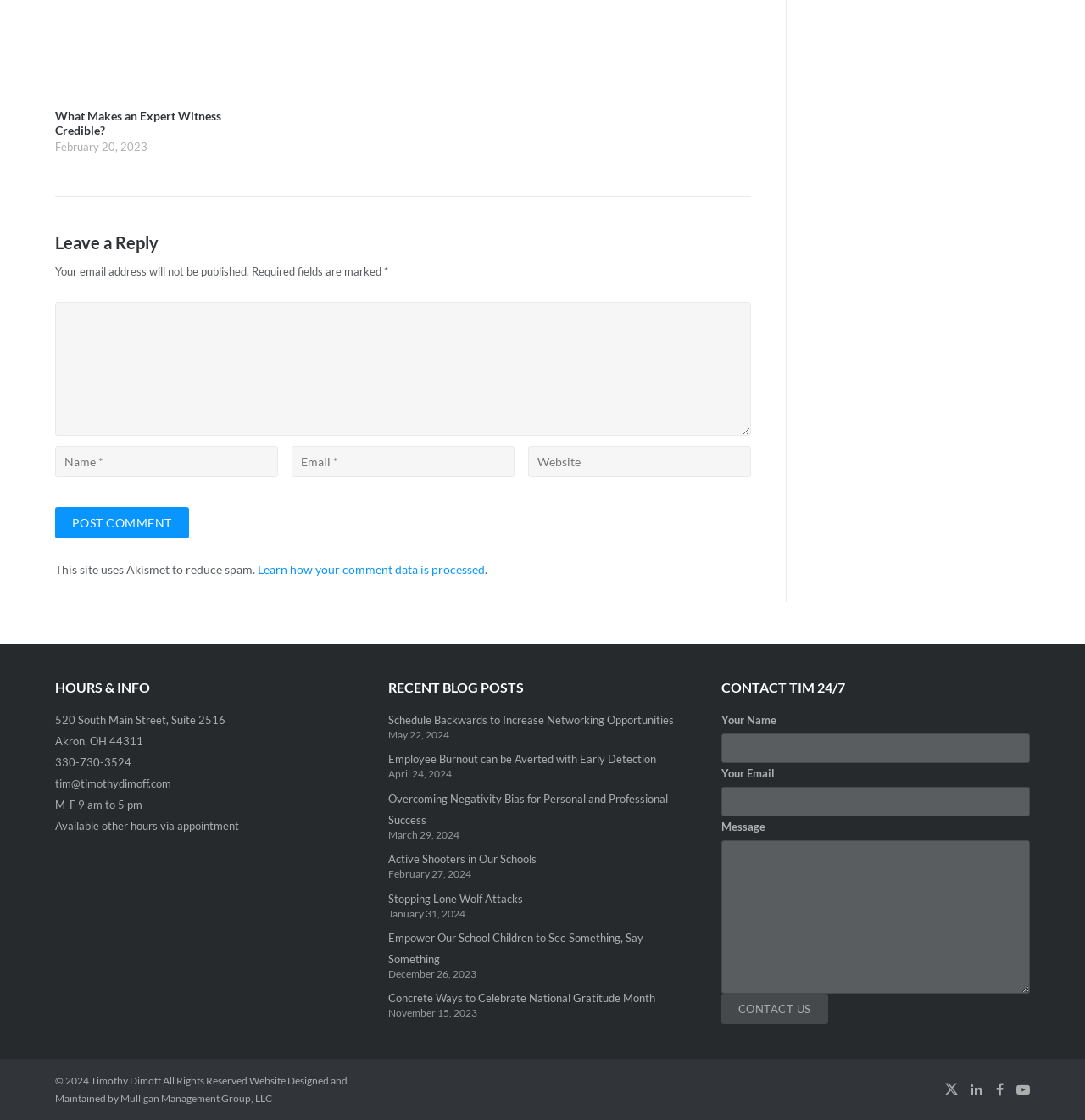Could you indicate the bounding box coordinates of the region to click in order to complete this instruction: "Contact Tim 24/7".

[0.665, 0.604, 0.949, 0.623]